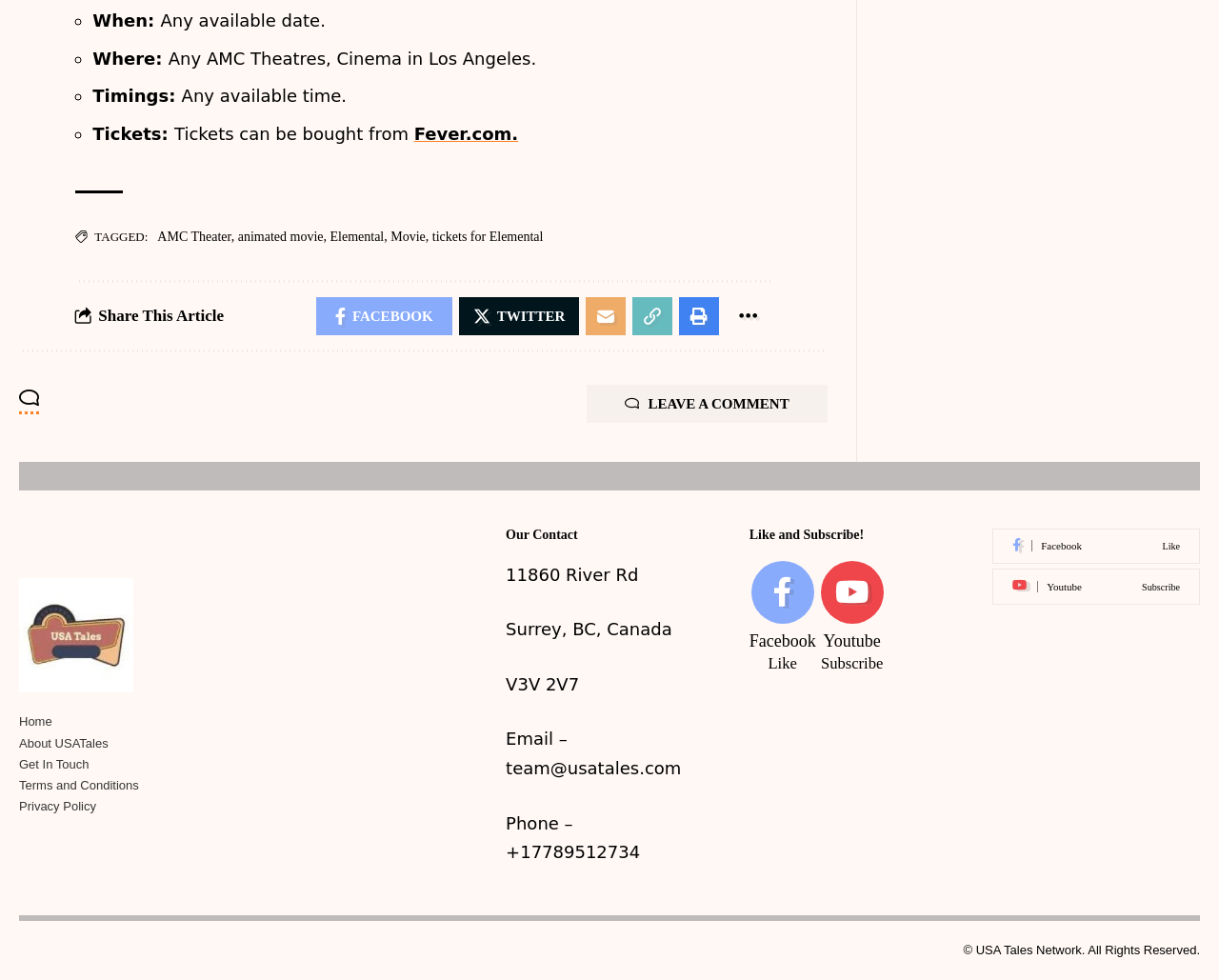Respond to the following query with just one word or a short phrase: 
What is the location of AMC Theatres?

Los Angeles